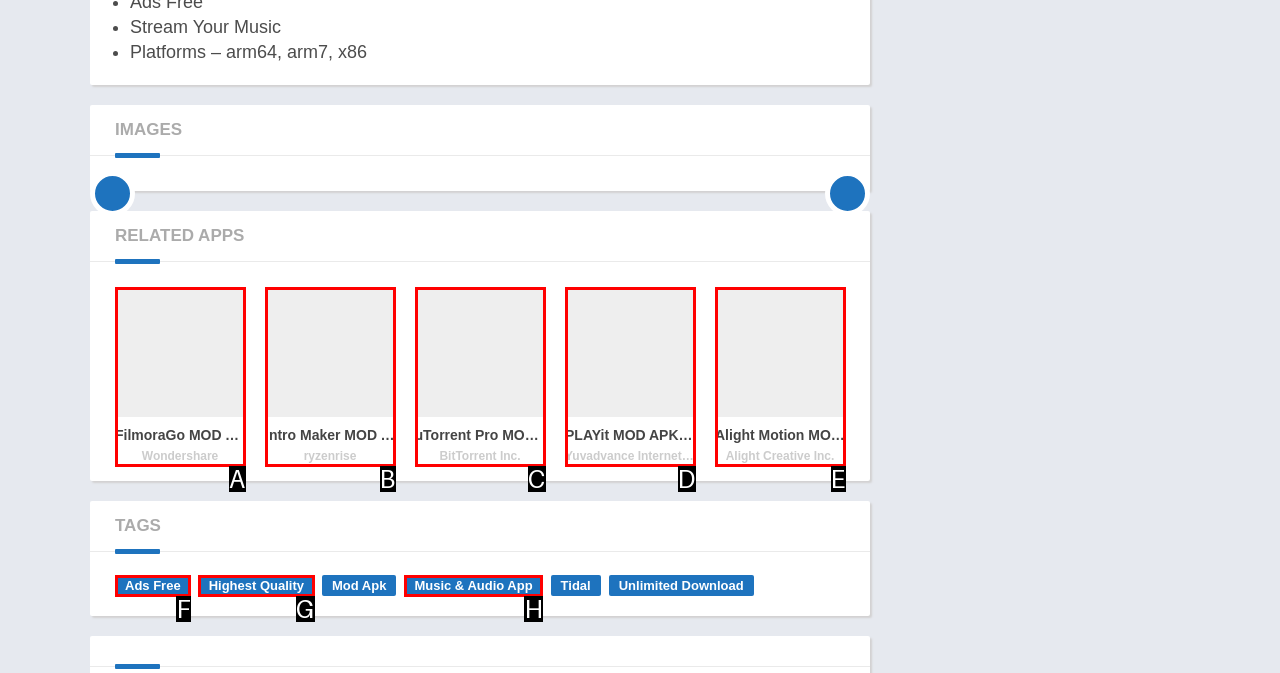Given the description: Music & Audio App, identify the HTML element that corresponds to it. Respond with the letter of the correct option.

H